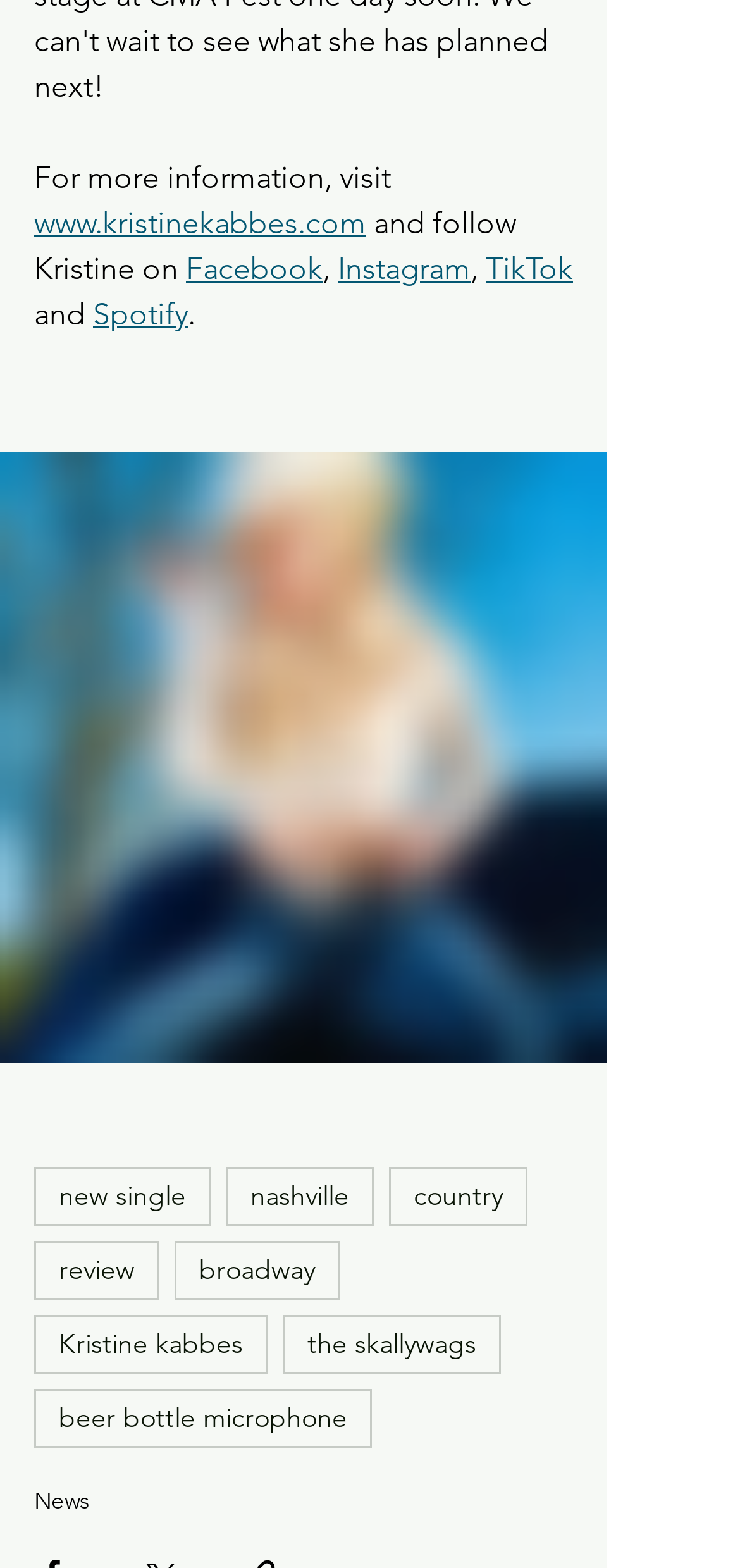What is the topic of the 'review' link?
Using the image as a reference, answer the question with a short word or phrase.

Music